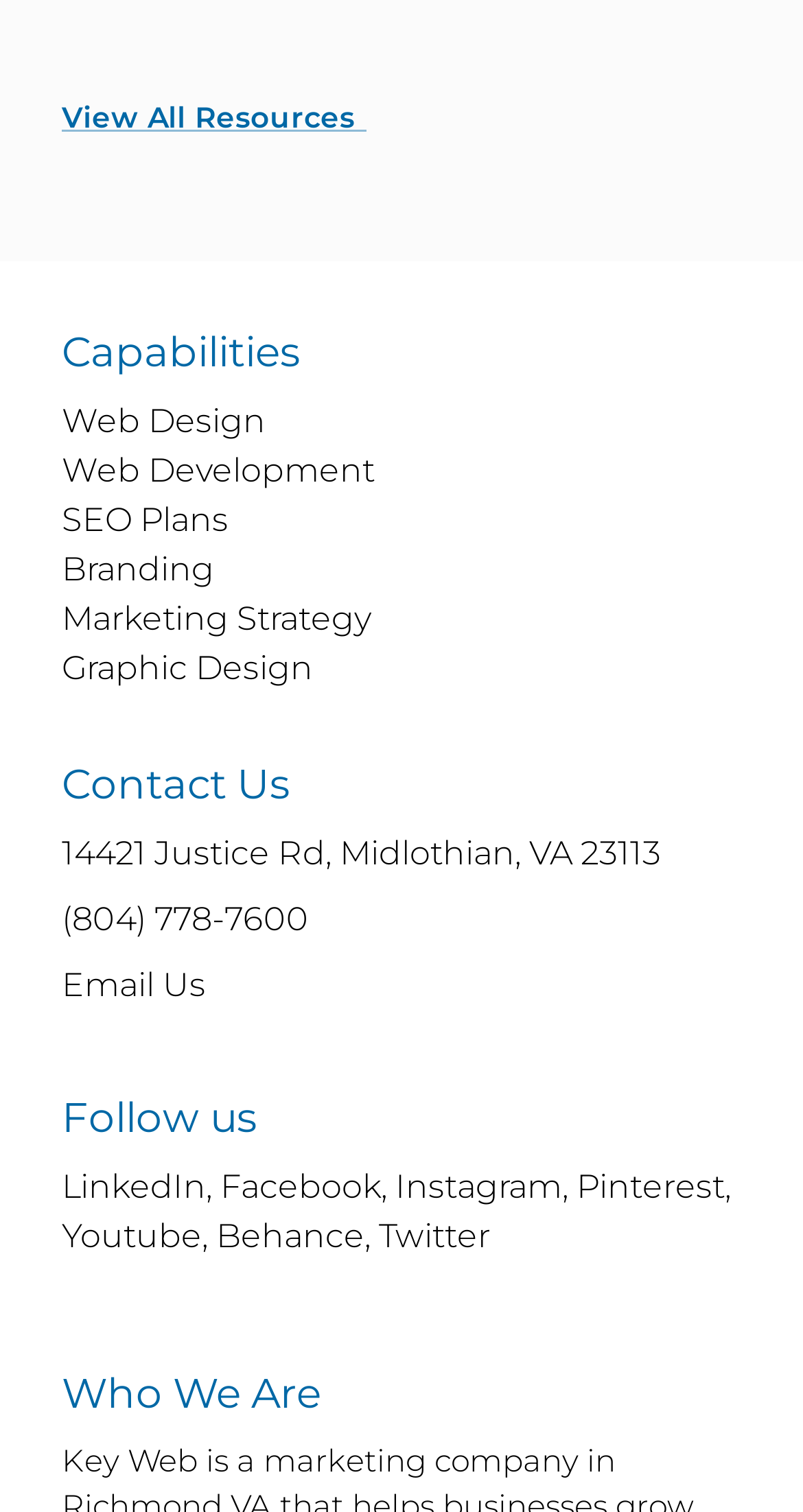From the webpage screenshot, identify the region described by View All Resources. Provide the bounding box coordinates as (top-left x, top-left y, bottom-right x, bottom-right y), with each value being a floating point number between 0 and 1.

[0.077, 0.065, 0.457, 0.089]